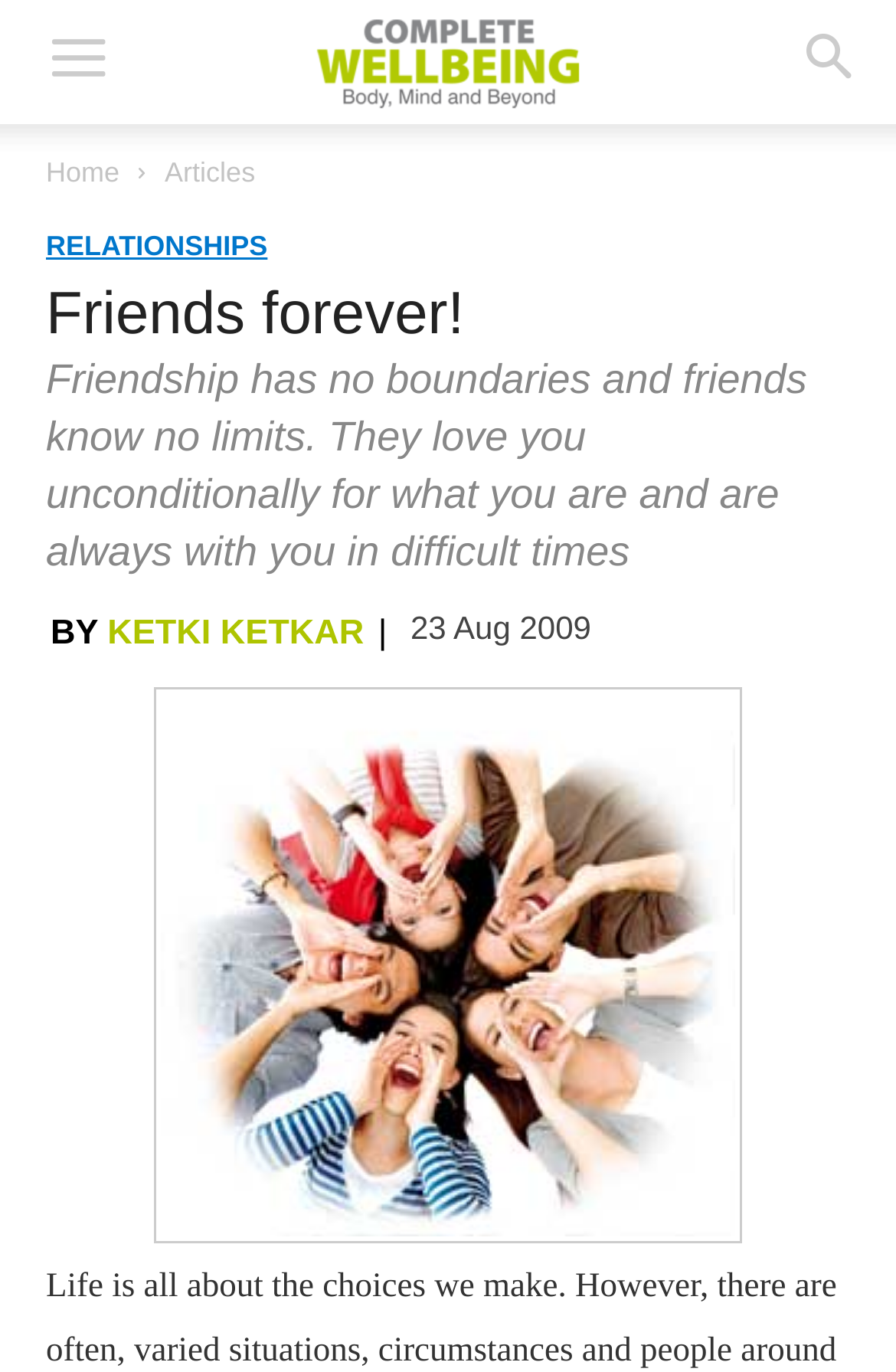Identify and provide the bounding box coordinates of the UI element described: "Ketki Ketkar". The coordinates should be formatted as [left, top, right, bottom], with each number being a float between 0 and 1.

[0.12, 0.447, 0.406, 0.476]